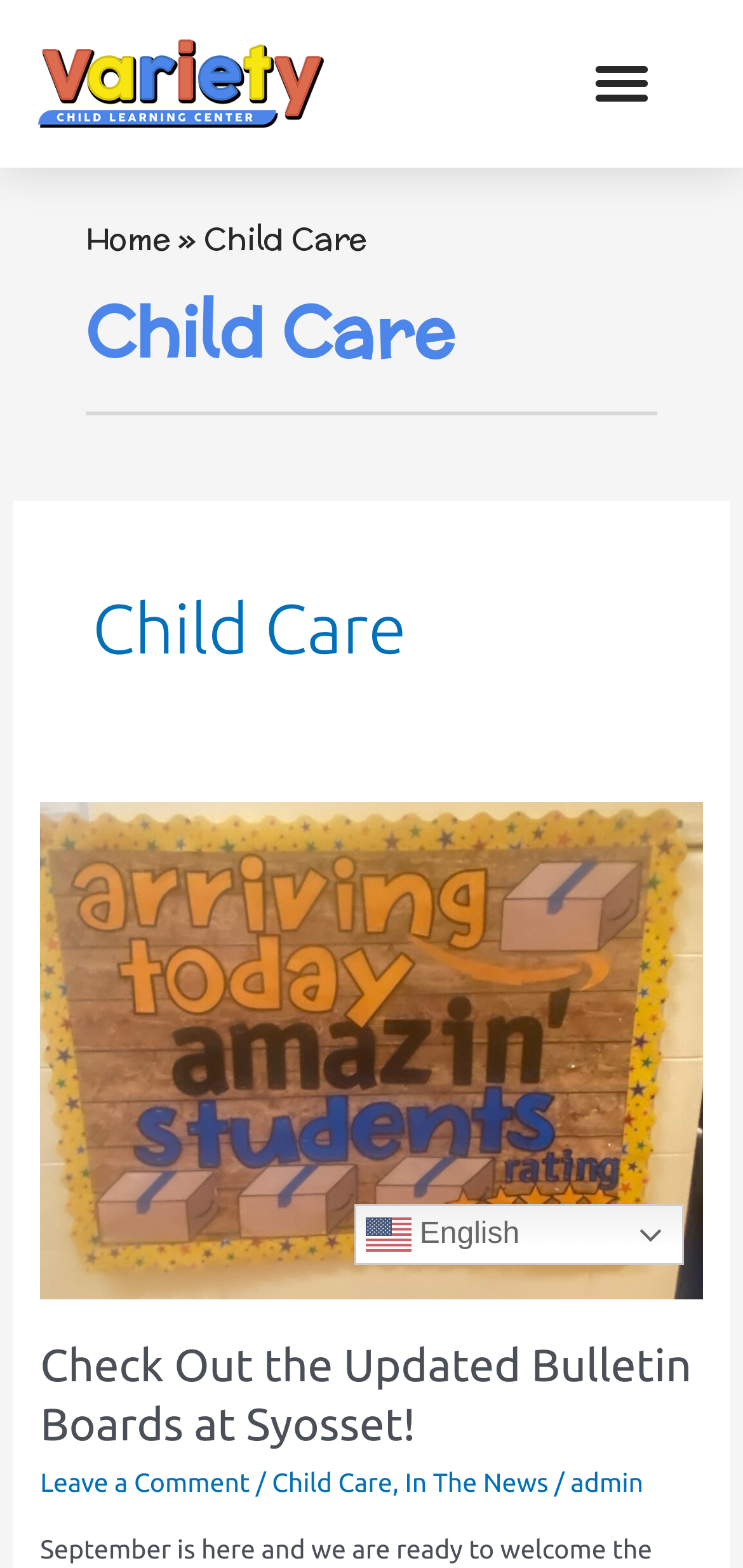Please mark the clickable region by giving the bounding box coordinates needed to complete this instruction: "Read the Child Care article".

[0.124, 0.37, 0.876, 0.432]